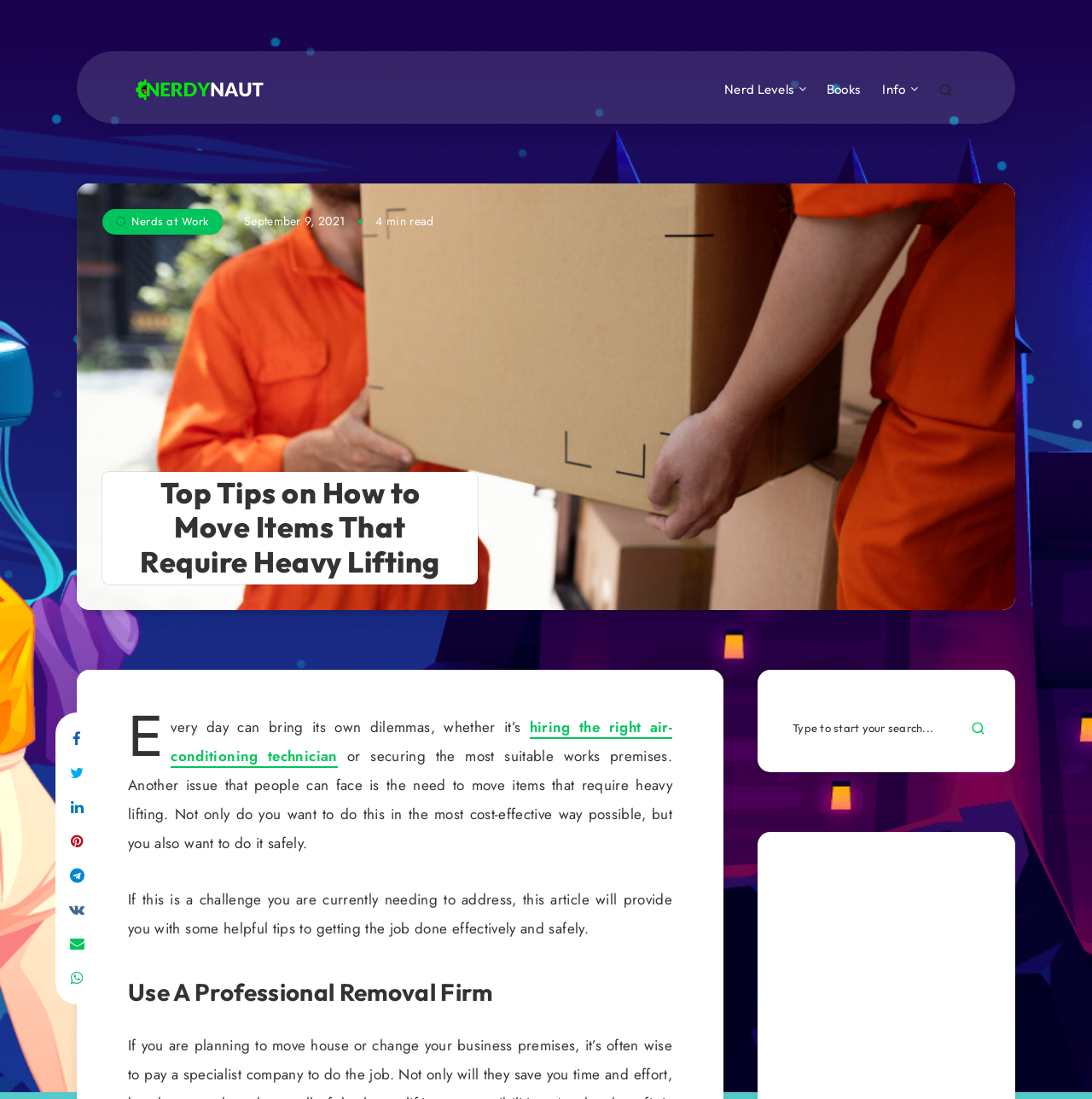Find the coordinates for the bounding box of the element with this description: "alt="Nerdynaut"".

[0.117, 0.067, 0.242, 0.092]